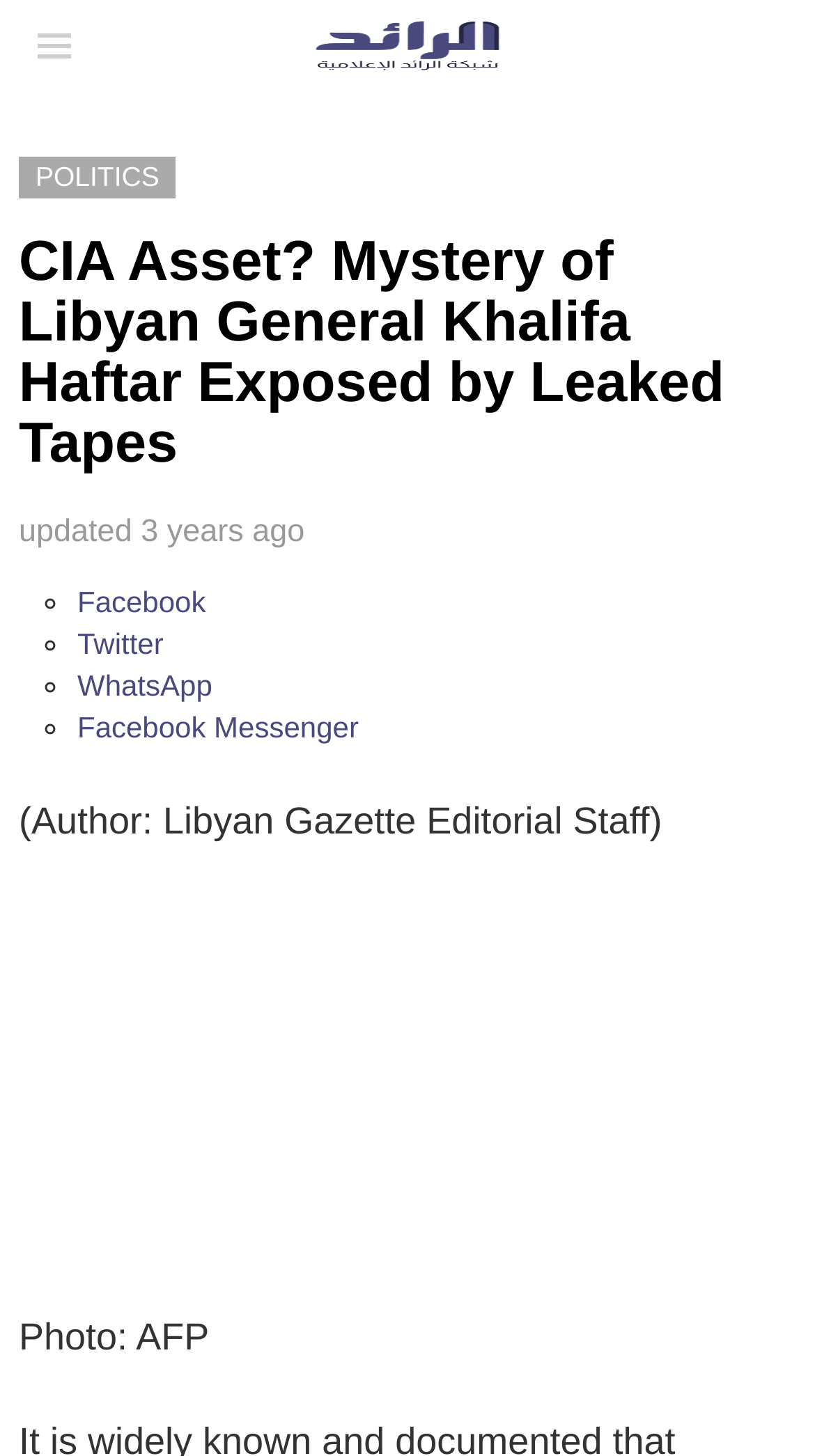Answer the question below using just one word or a short phrase: 
What is the name of the media network?

Al Raed Media Network